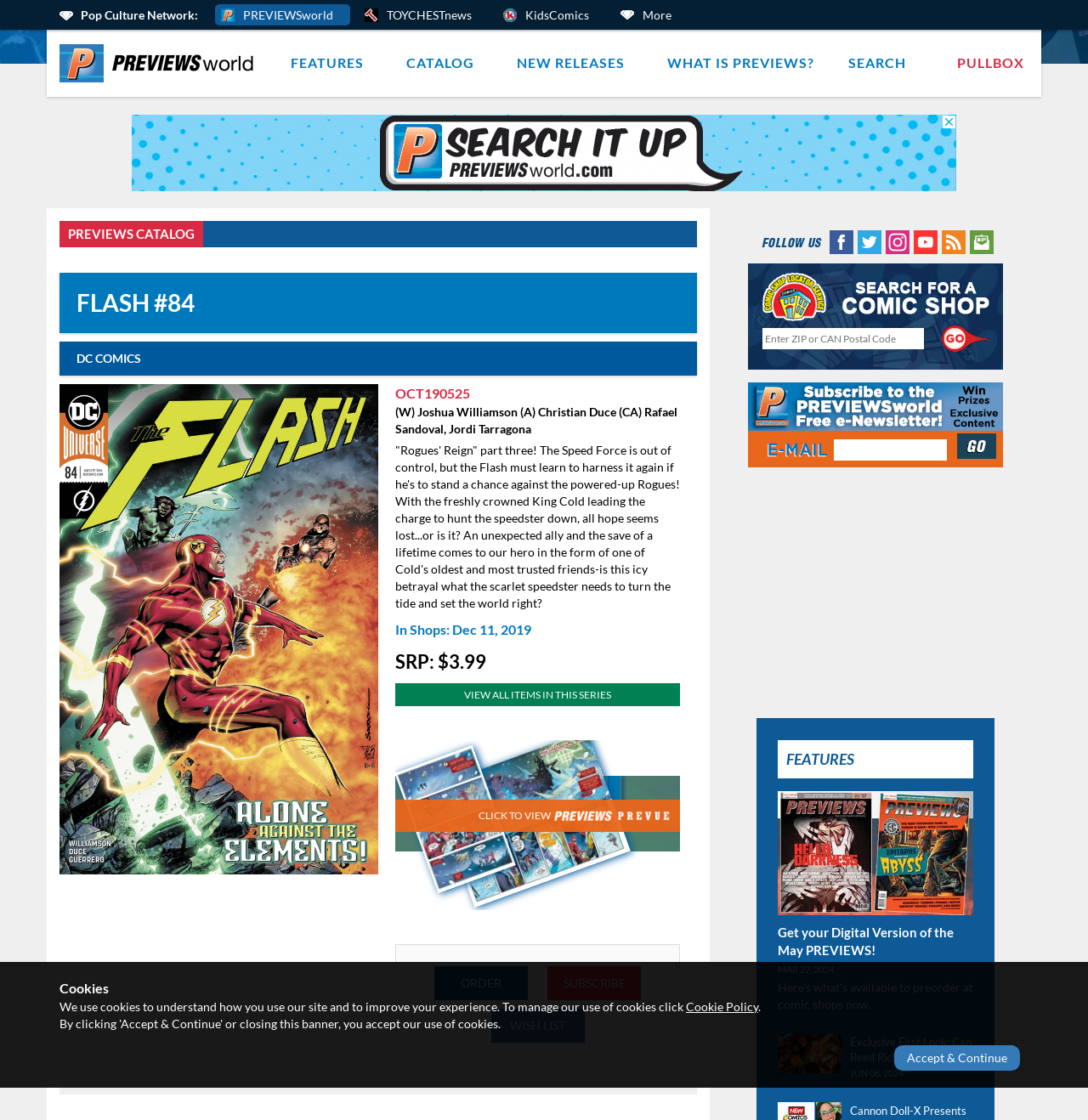What is the price of FLASH #84?
Please use the image to provide an in-depth answer to the question.

The answer can be found by looking at the text 'SRP: $3.99' which indicates the price of FLASH #84.